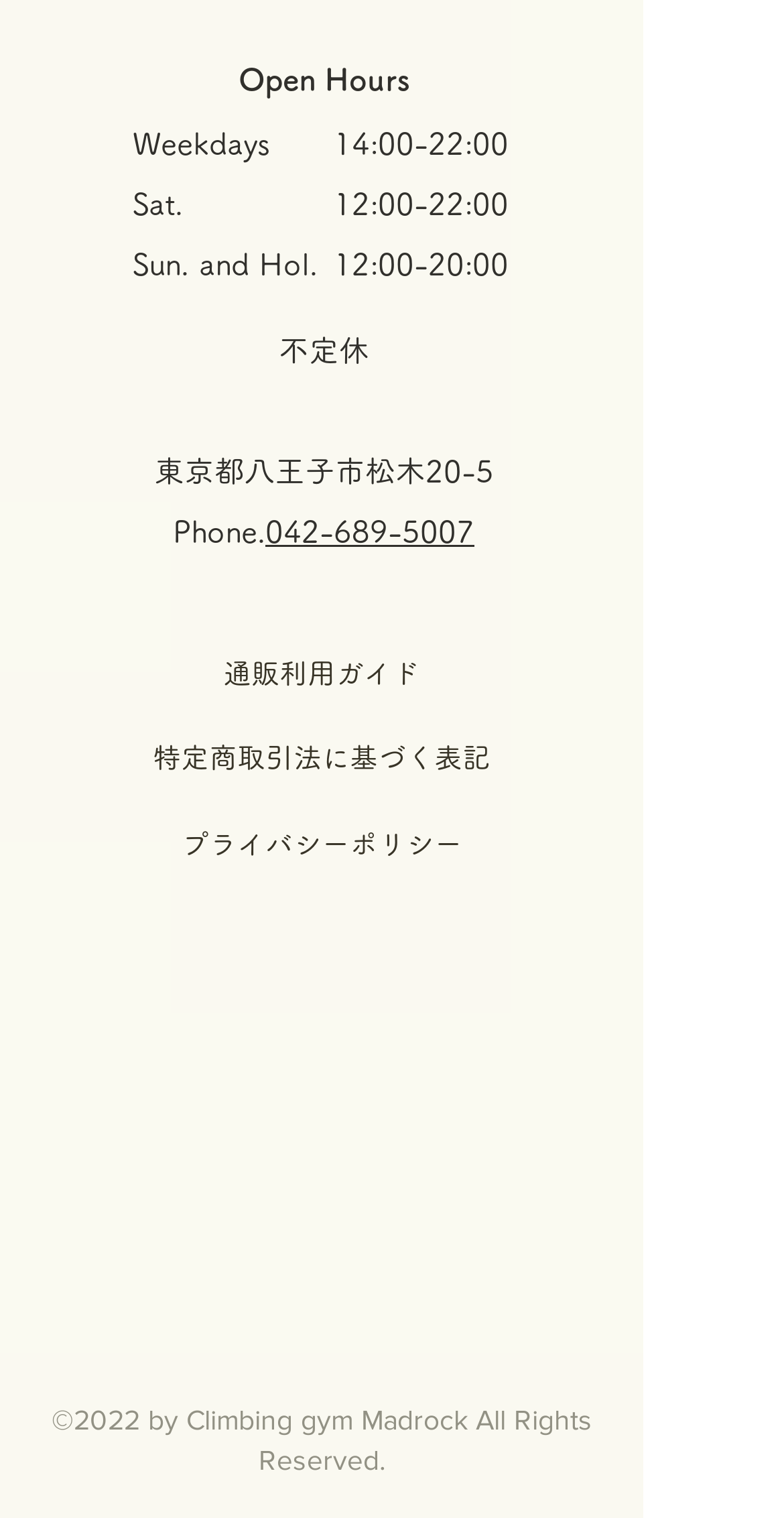What are the open hours on weekdays?
Refer to the image and give a detailed answer to the query.

I found the open hours on weekdays by looking at the text next to 'Weekdays' which is '14:00-22:00'.